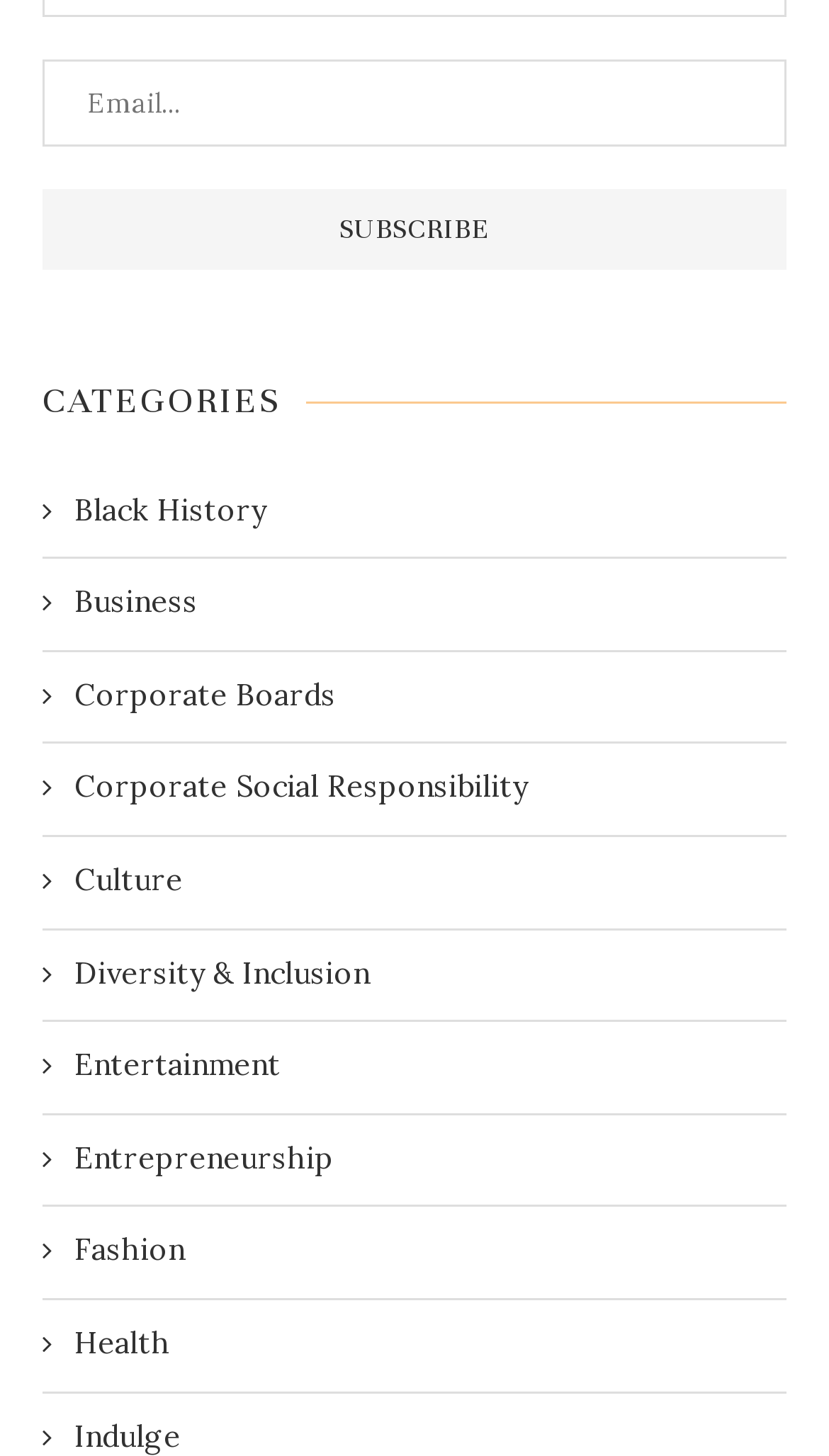Please answer the following question using a single word or phrase: 
Is the email input field required?

Yes